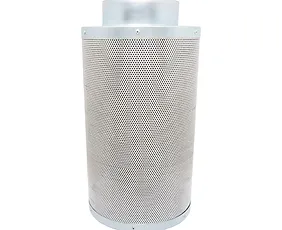Please respond in a single word or phrase: 
What percentage of the filter is open for air movement?

51%